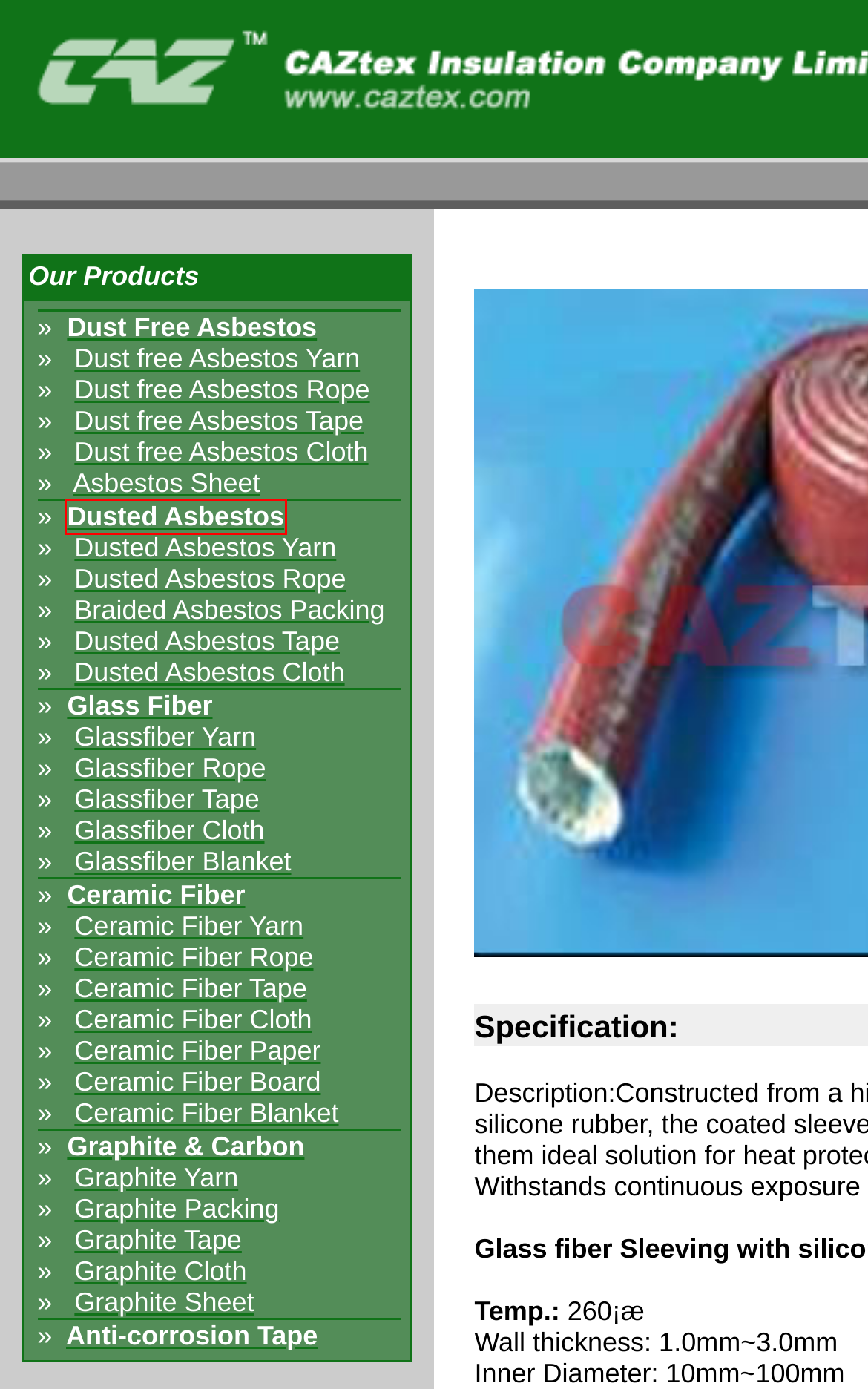Given a webpage screenshot with a UI element marked by a red bounding box, choose the description that best corresponds to the new webpage that will appear after clicking the element. The candidates are:
A. Ceramic Fiber Clothˇˇ - CAZtex Insulation Company Limited
B. Glass fiber  - CAZtex Insulation Company Limited
C. Ceramic Fiber Blanket  - CAZtex Insulation Company Limited
D. Dusted Asbestos Yarn  - CAZtex Insulation Company Limited
E. Dust free Asbestos Tape  - CAZtex Insulation Company Limited
F. dusted asbestos  - CAZtex Insulation Company Limited
G. Glassfiber Cloth  - CAZtex Insulation Company Limited
H. Ceramic Fiber Rope  - CAZtex Insulation Company Limited

F